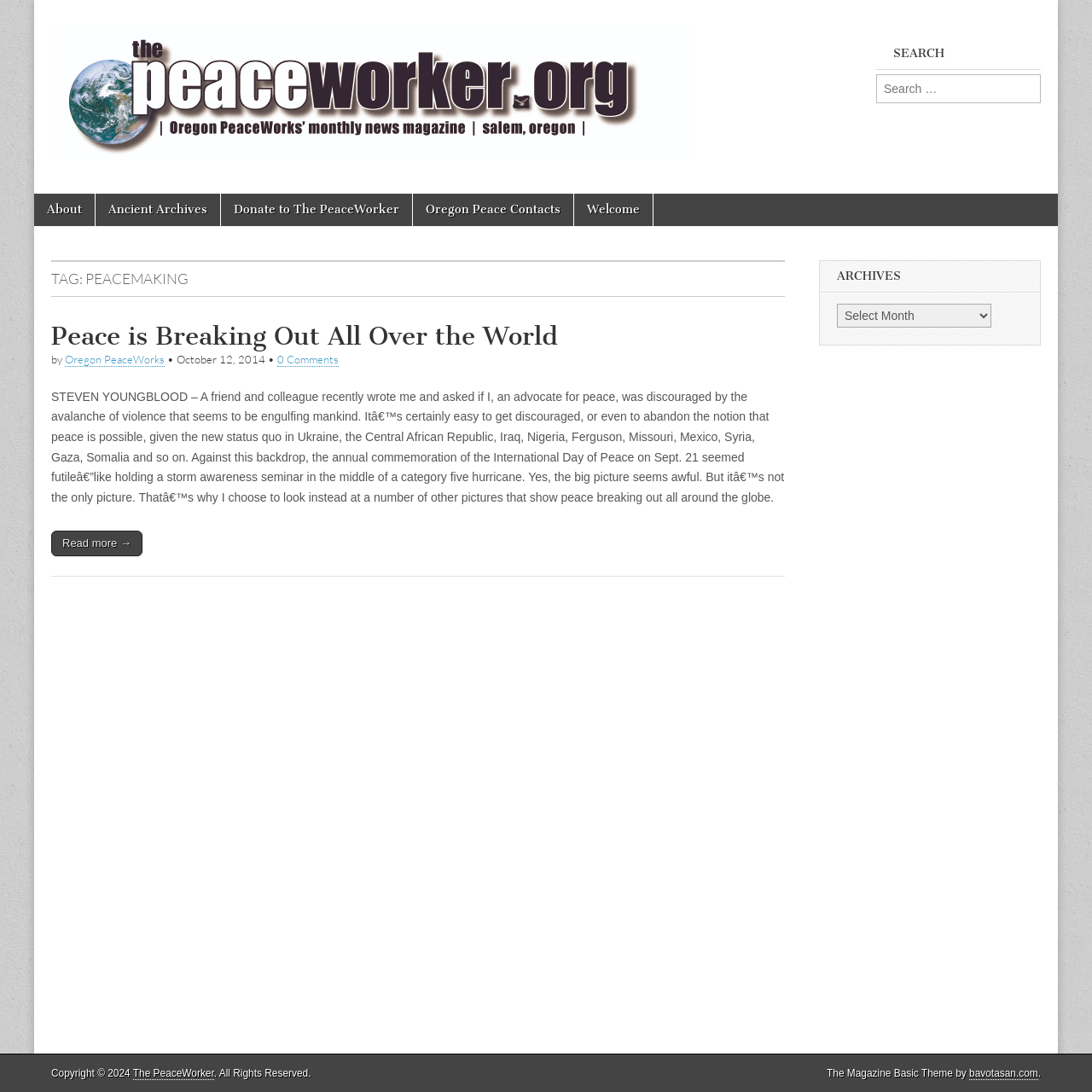How many main menu items are there?
Could you answer the question with a detailed and thorough explanation?

The main menu items can be found on the top-right side of the webpage, and they are 'About', 'Ancient Archives', 'Donate to The PeaceWorker', 'Oregon Peace Contacts', 'Welcome', and 'Skip to content'. Counting these items, we get a total of 6 main menu items.